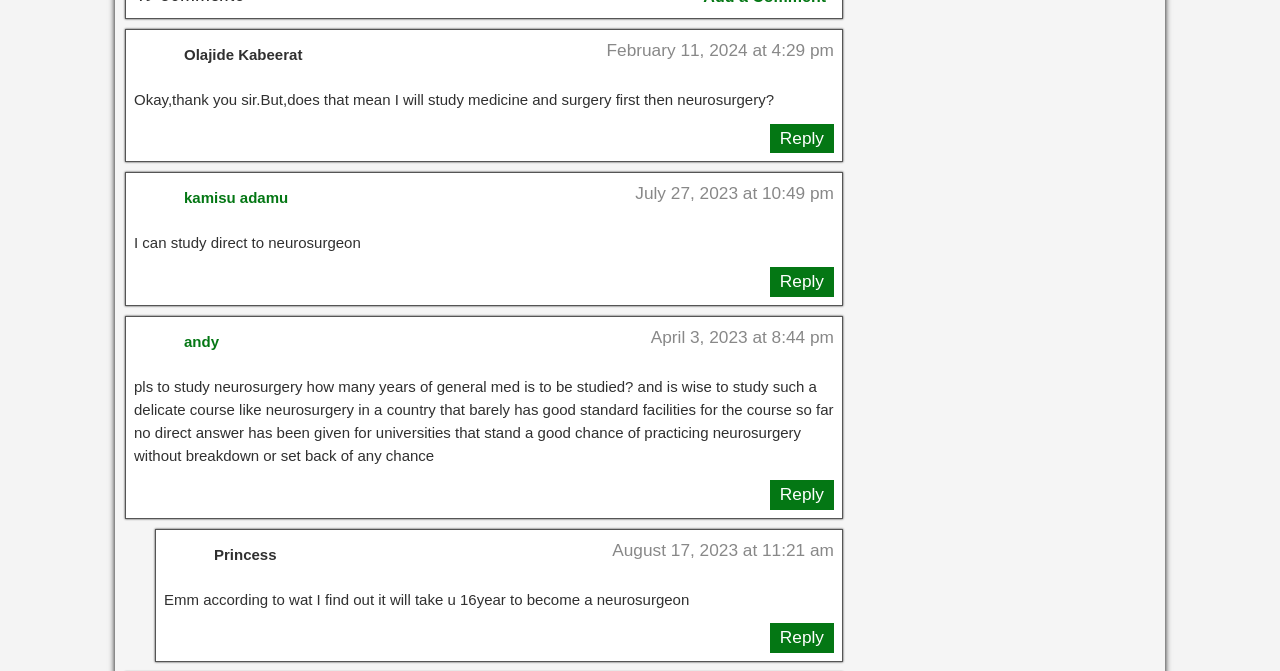Find the bounding box of the UI element described as follows: "kamisu adamu".

[0.144, 0.282, 0.225, 0.308]